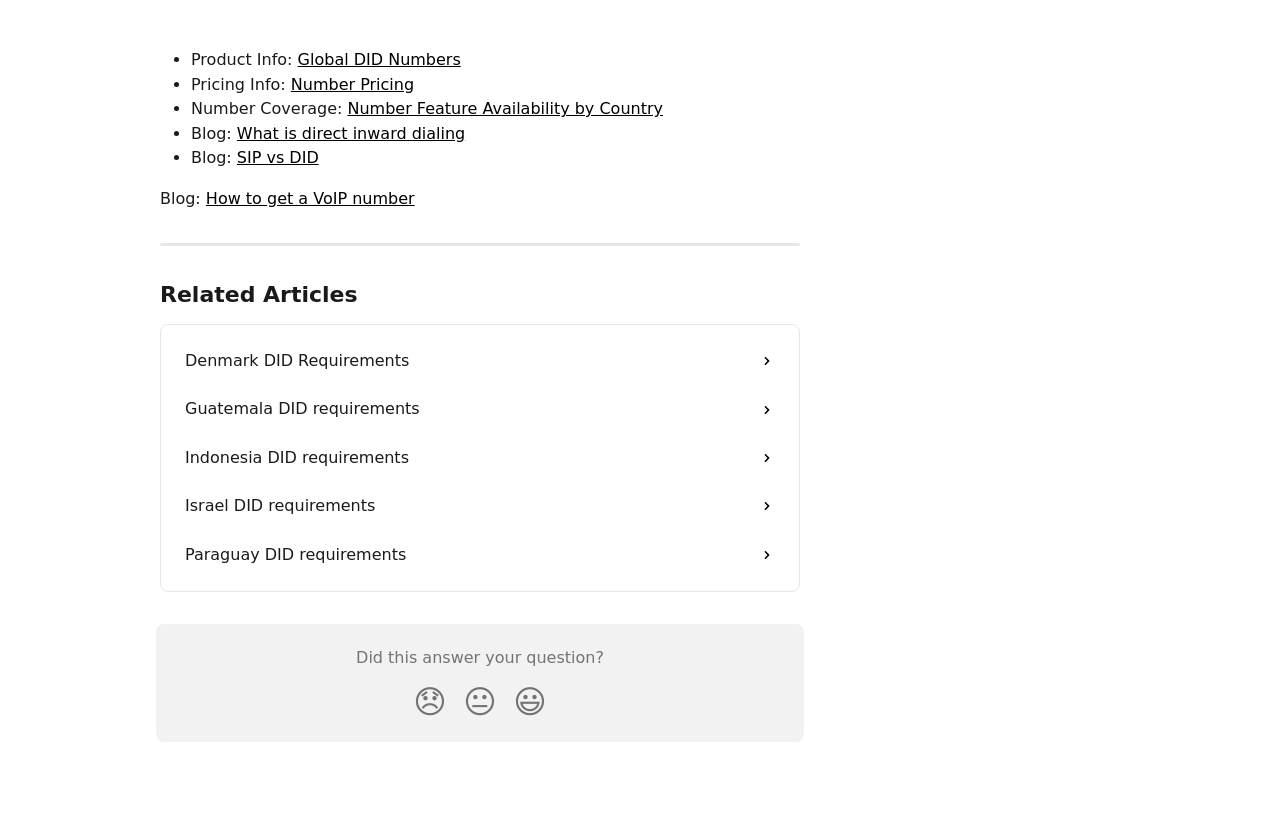Determine the bounding box coordinates for the clickable element required to fulfill the instruction: "Check 'Denmark DID Requirements'". Provide the coordinates as four float numbers between 0 and 1, i.e., [left, top, right, bottom].

[0.135, 0.41, 0.615, 0.469]